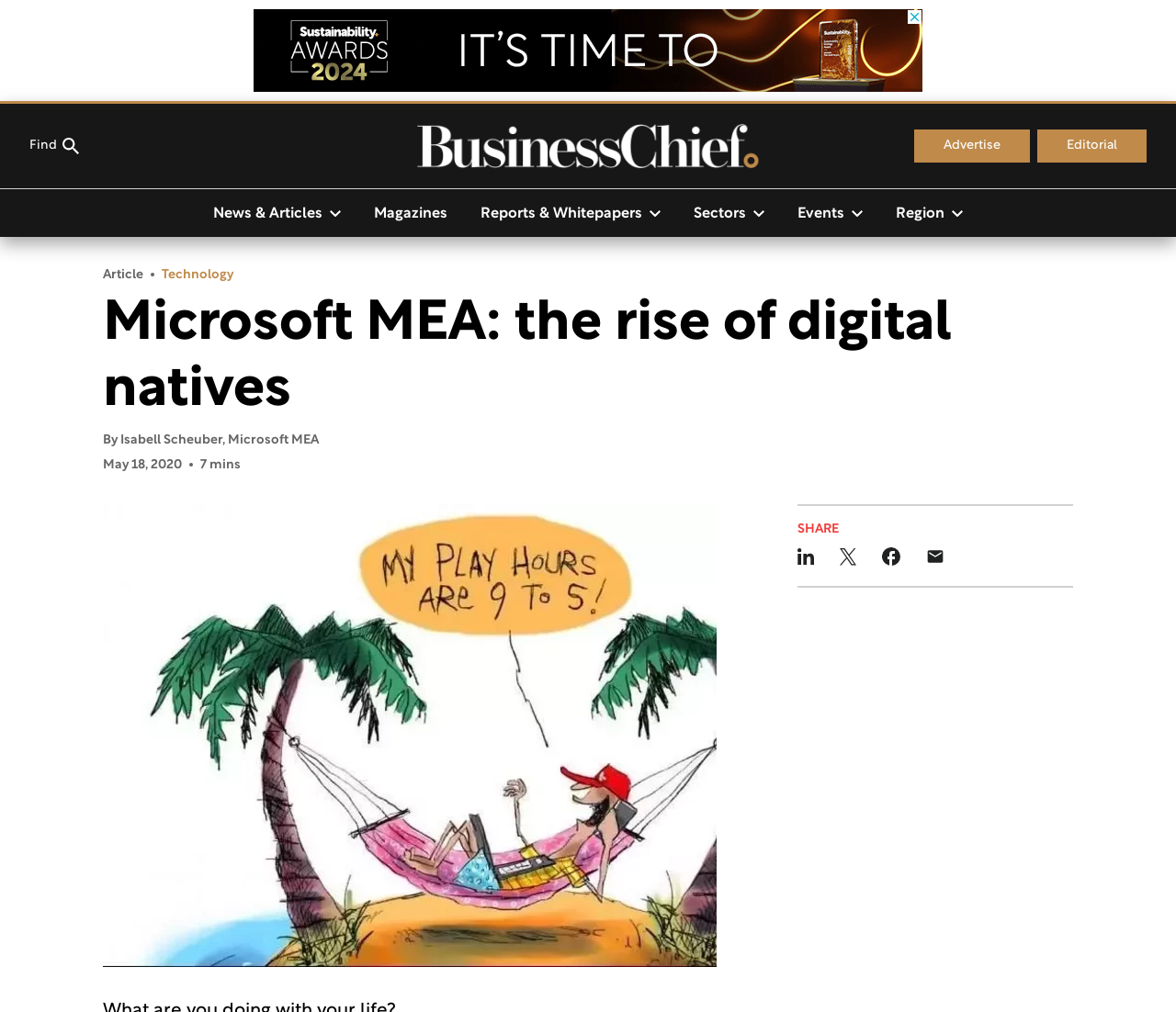Please specify the bounding box coordinates for the clickable region that will help you carry out the instruction: "Search for something".

[0.025, 0.124, 0.067, 0.164]